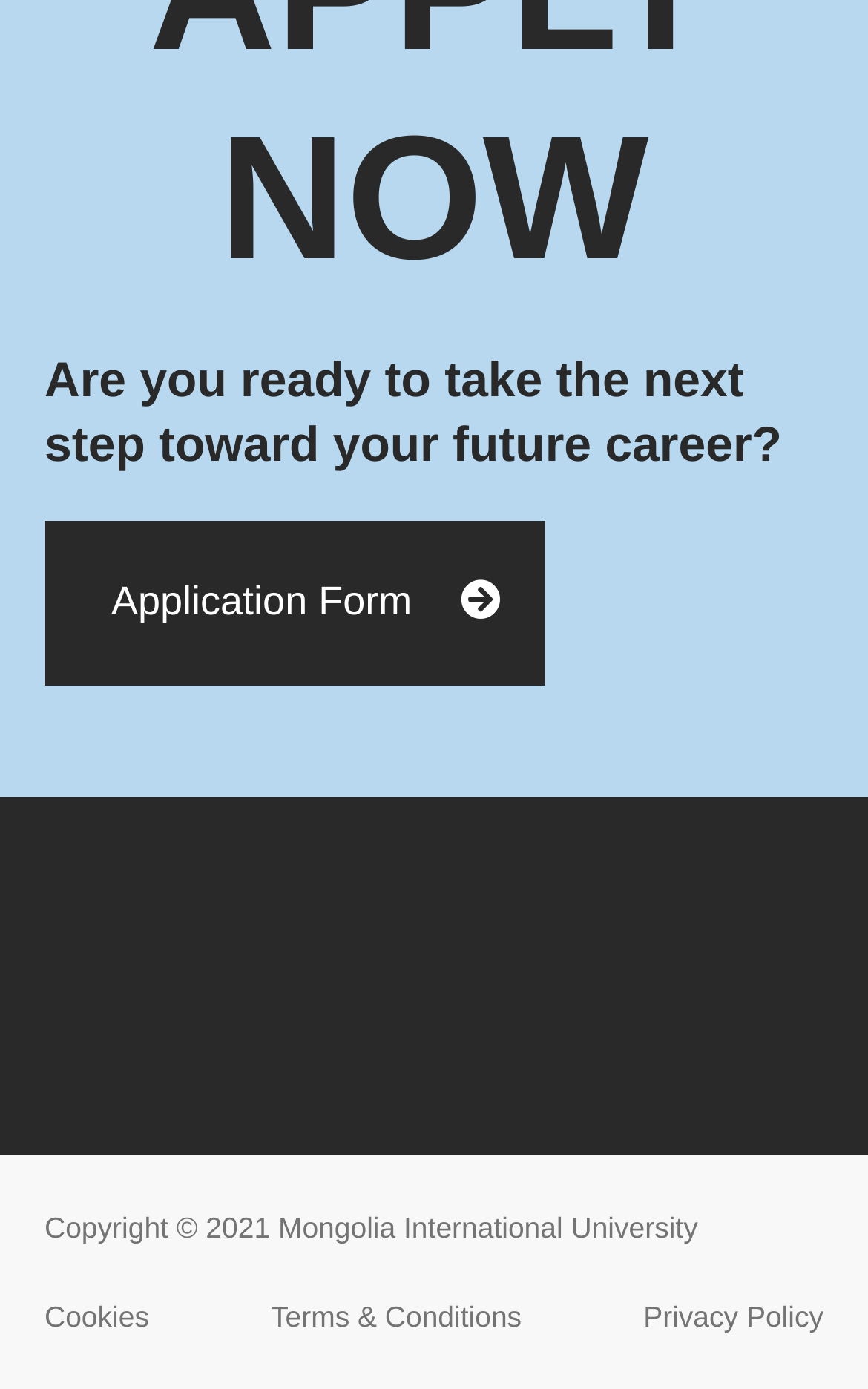What is the purpose of the 'Application Form' link?
Use the information from the screenshot to give a comprehensive response to the question.

The presence of an 'Application Form' link suggests that it is intended for users to submit an application, likely for a program or position at the associated institution.